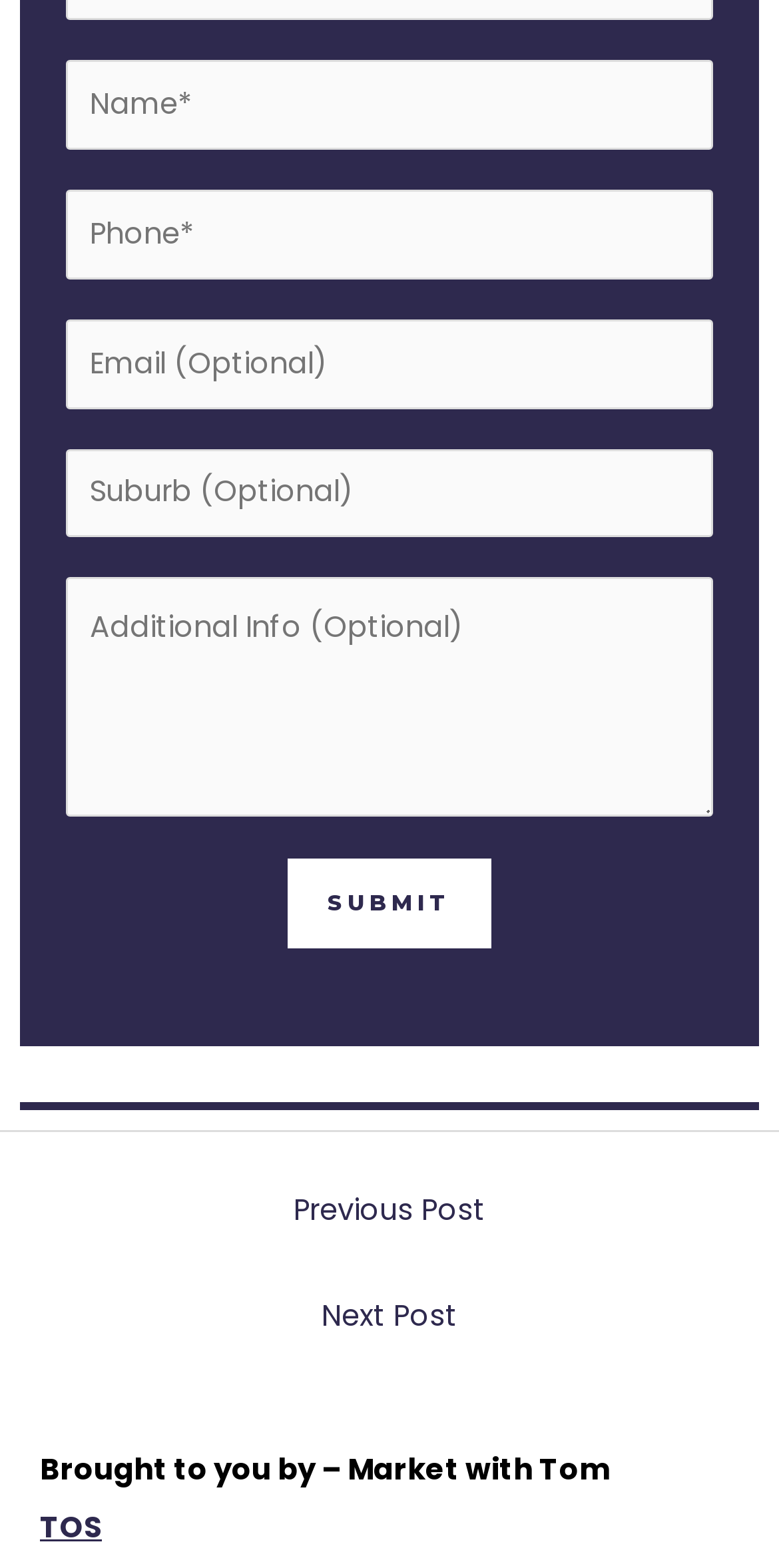Identify the bounding box coordinates of the region that needs to be clicked to carry out this instruction: "Input your phone number". Provide these coordinates as four float numbers ranging from 0 to 1, i.e., [left, top, right, bottom].

[0.085, 0.121, 0.915, 0.178]